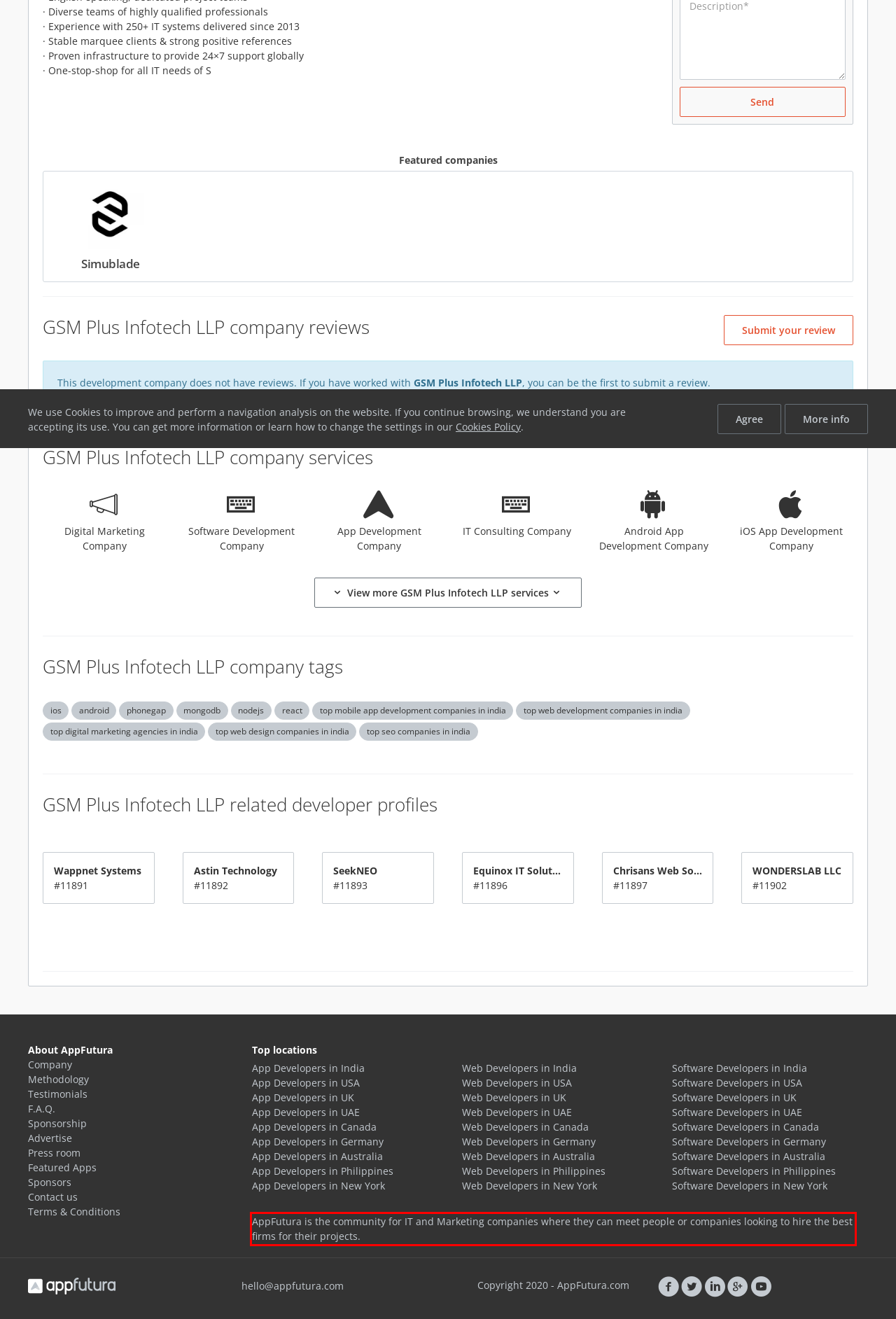Please examine the webpage screenshot and extract the text within the red bounding box using OCR.

AppFutura is the community for IT and Marketing companies where they can meet people or companies looking to hire the best firms for their projects.